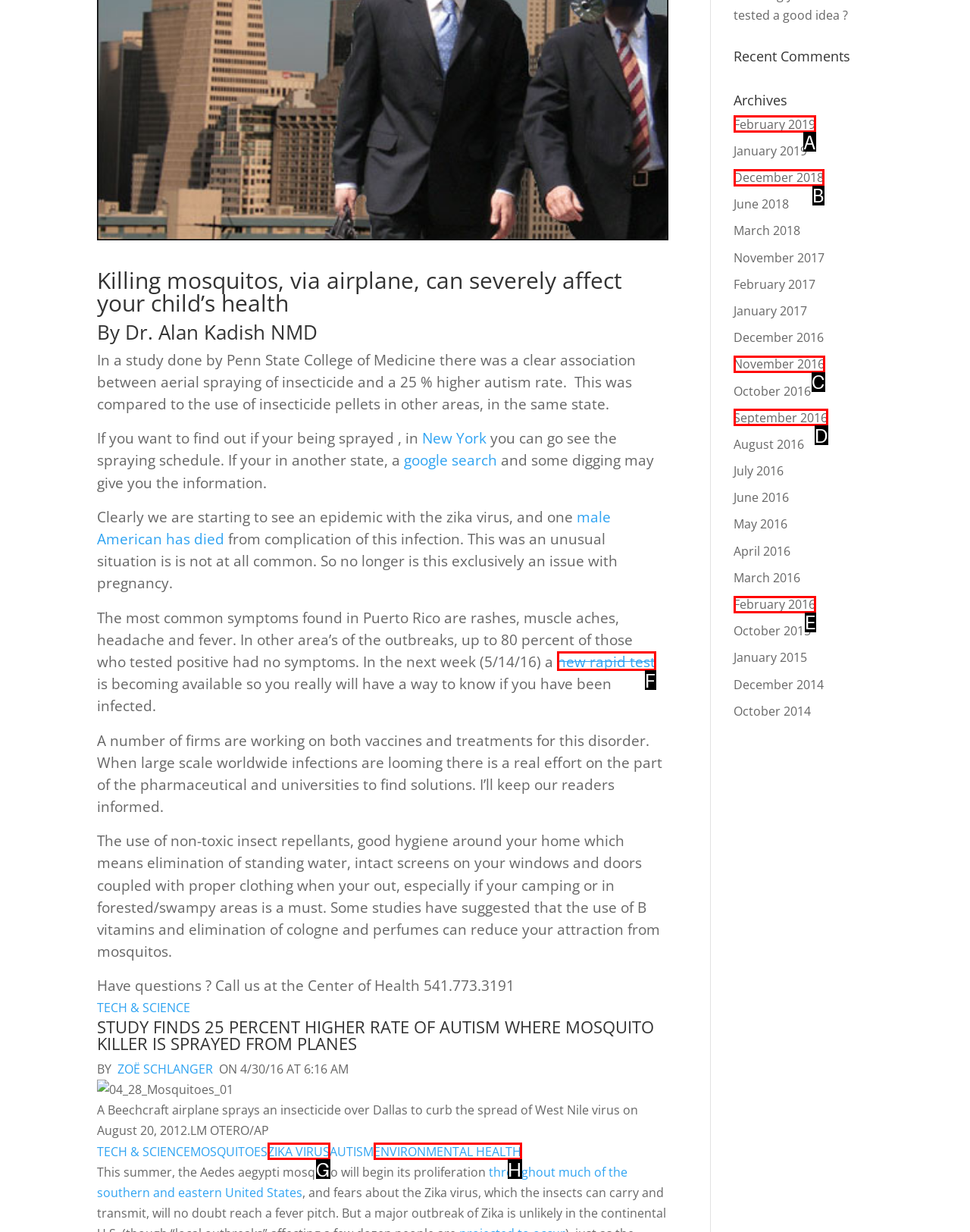Select the HTML element that fits the following description: new rapid test
Provide the letter of the matching option.

F